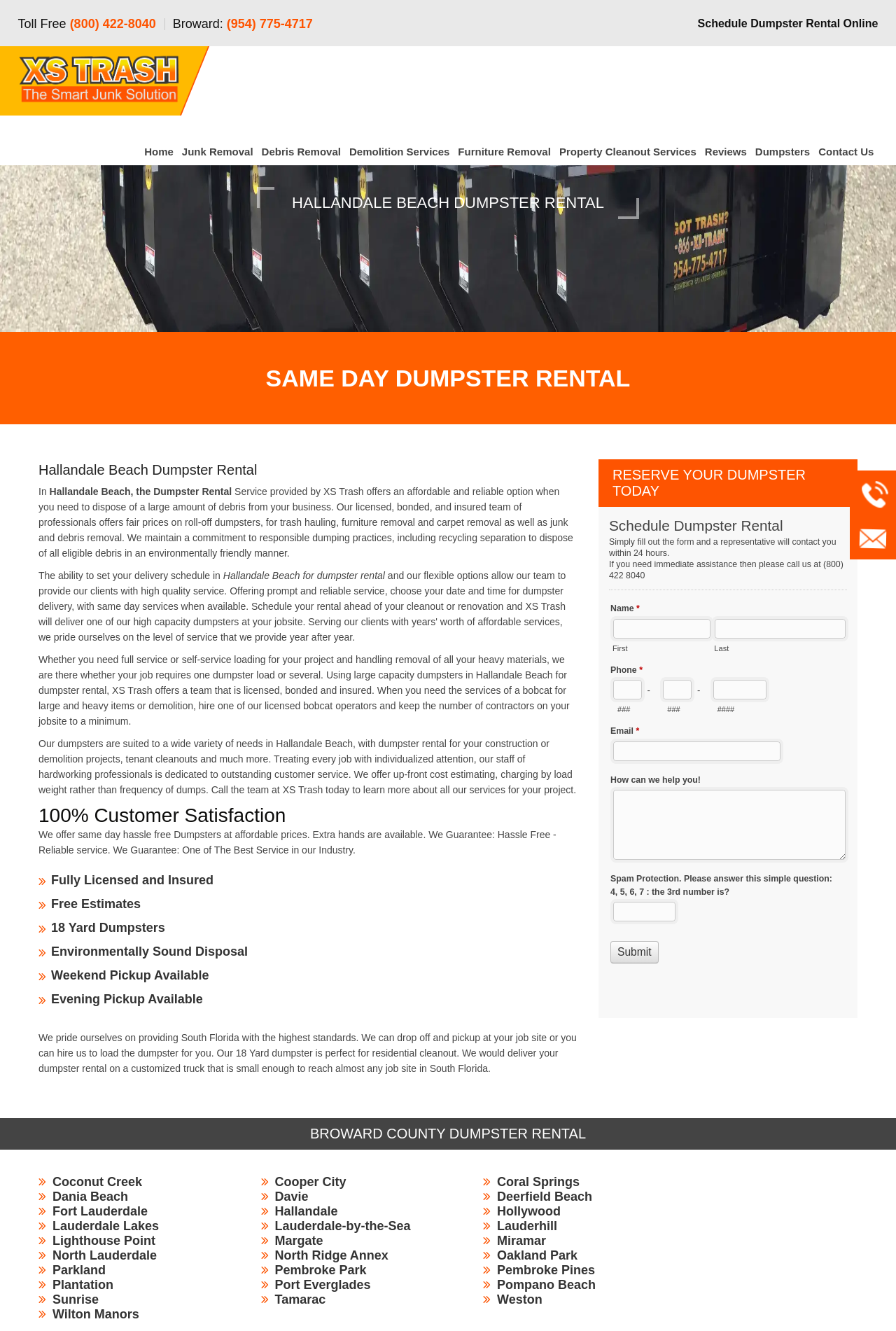Can XS Trash provide same-day dumpster rental?
Using the visual information, answer the question in a single word or phrase.

Yes